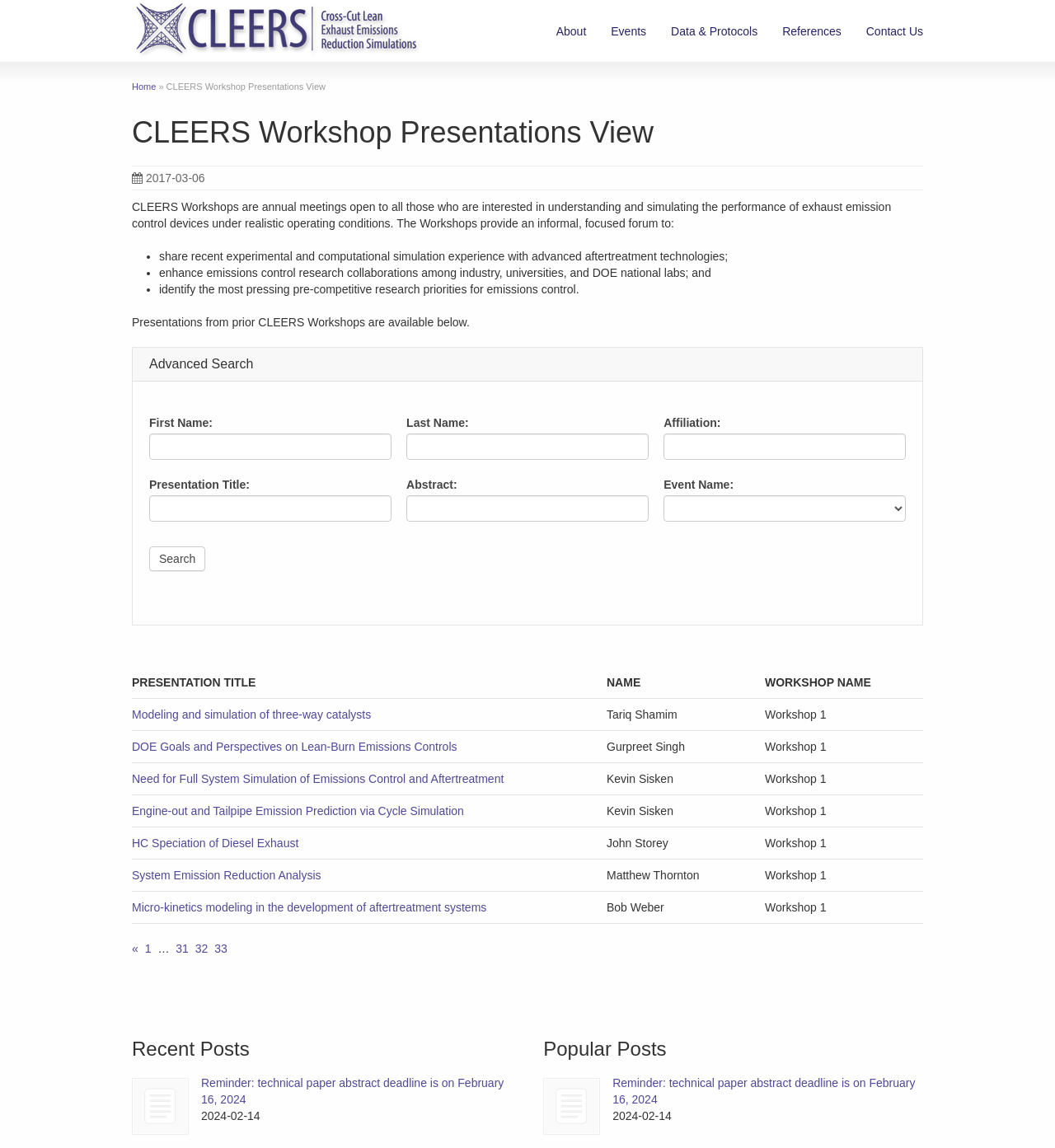Indicate the bounding box coordinates of the clickable region to achieve the following instruction: "Click on the 'CLEERS' link."

[0.125, 0.042, 0.398, 0.052]